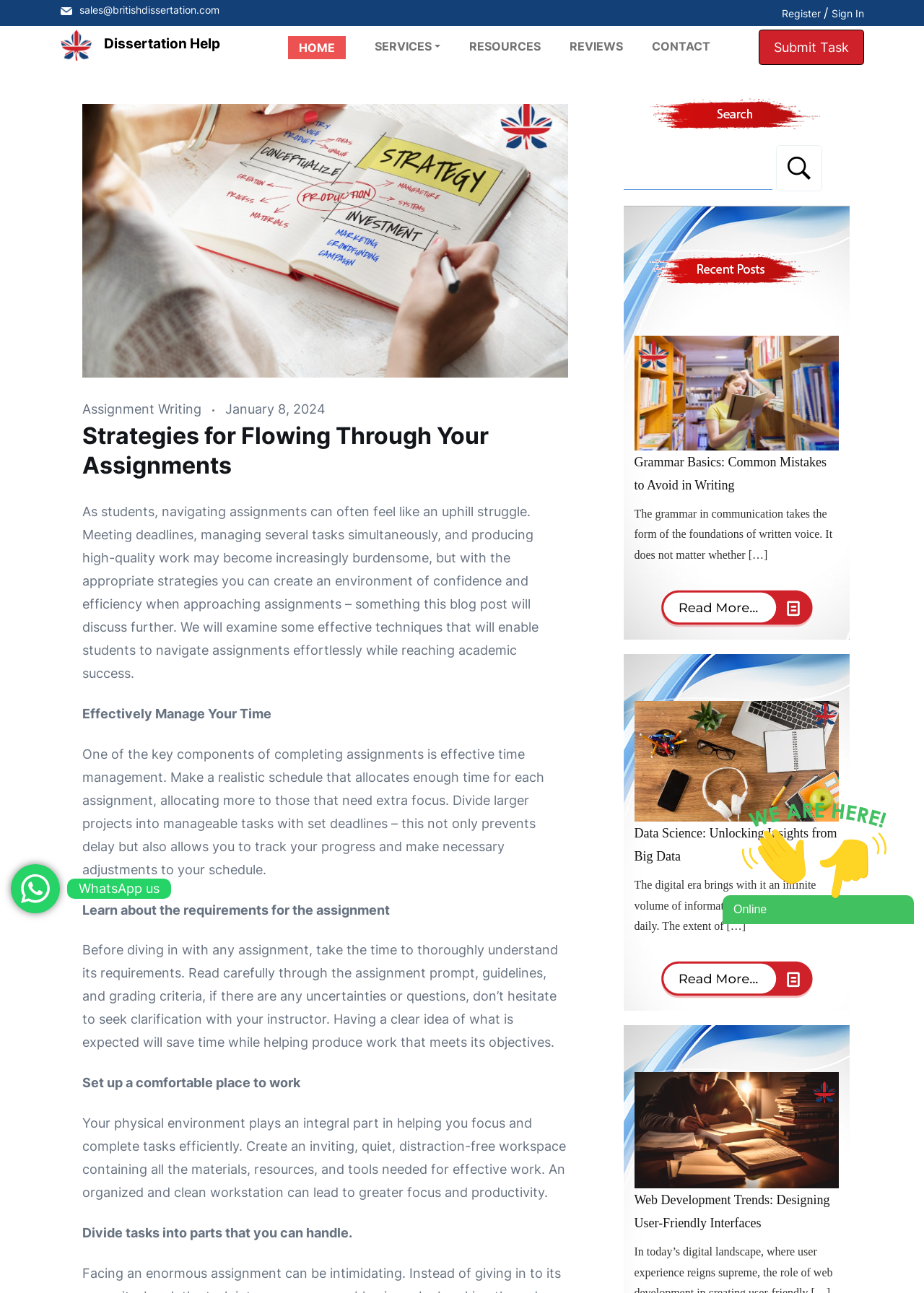Determine the bounding box coordinates of the clickable region to carry out the instruction: "Register for an account".

[0.846, 0.006, 0.891, 0.015]